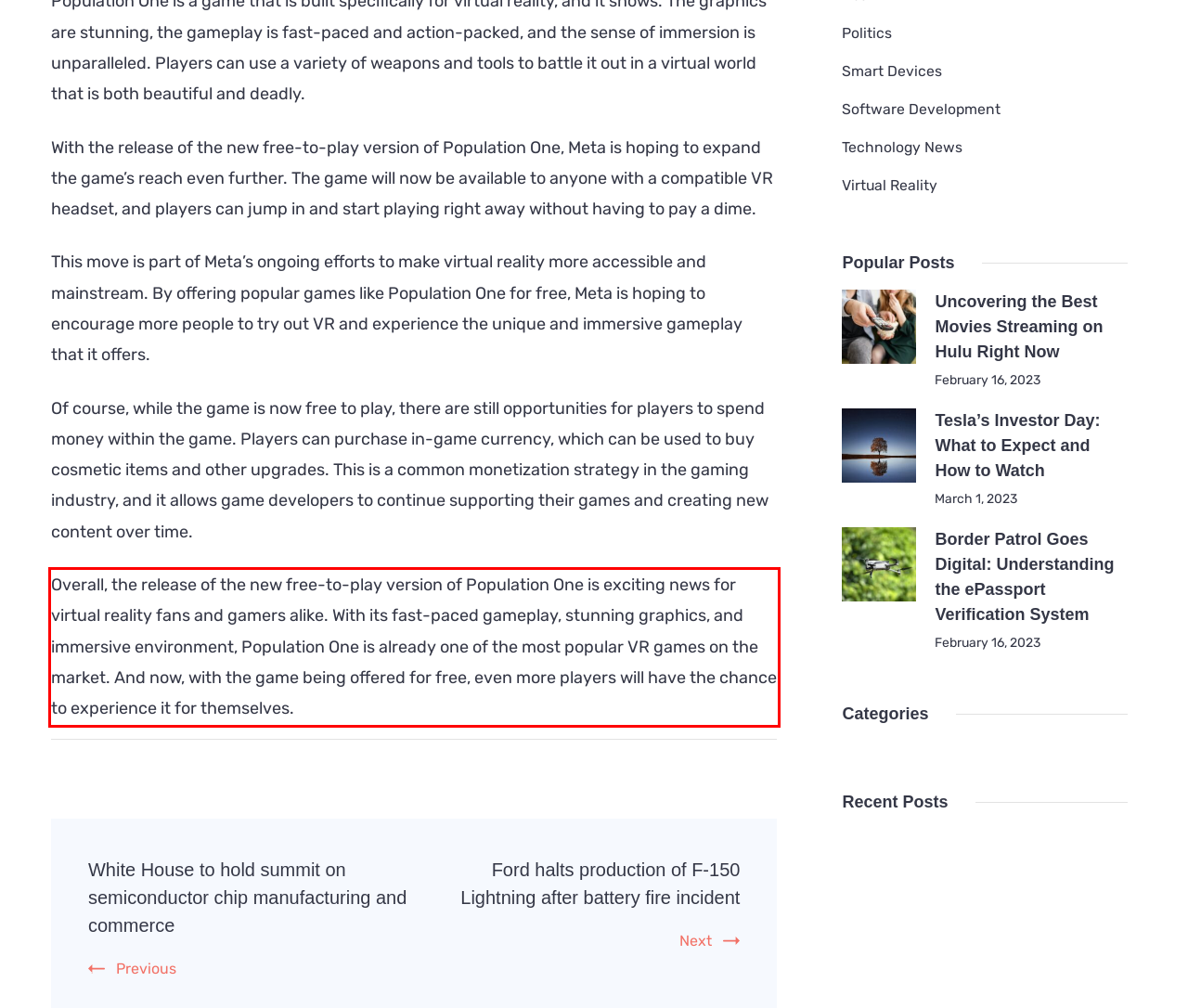You are given a screenshot showing a webpage with a red bounding box. Perform OCR to capture the text within the red bounding box.

Overall, the release of the new free-to-play version of Population One is exciting news for virtual reality fans and gamers alike. With its fast-paced gameplay, stunning graphics, and immersive environment, Population One is already one of the most popular VR games on the market. And now, with the game being offered for free, even more players will have the chance to experience it for themselves.